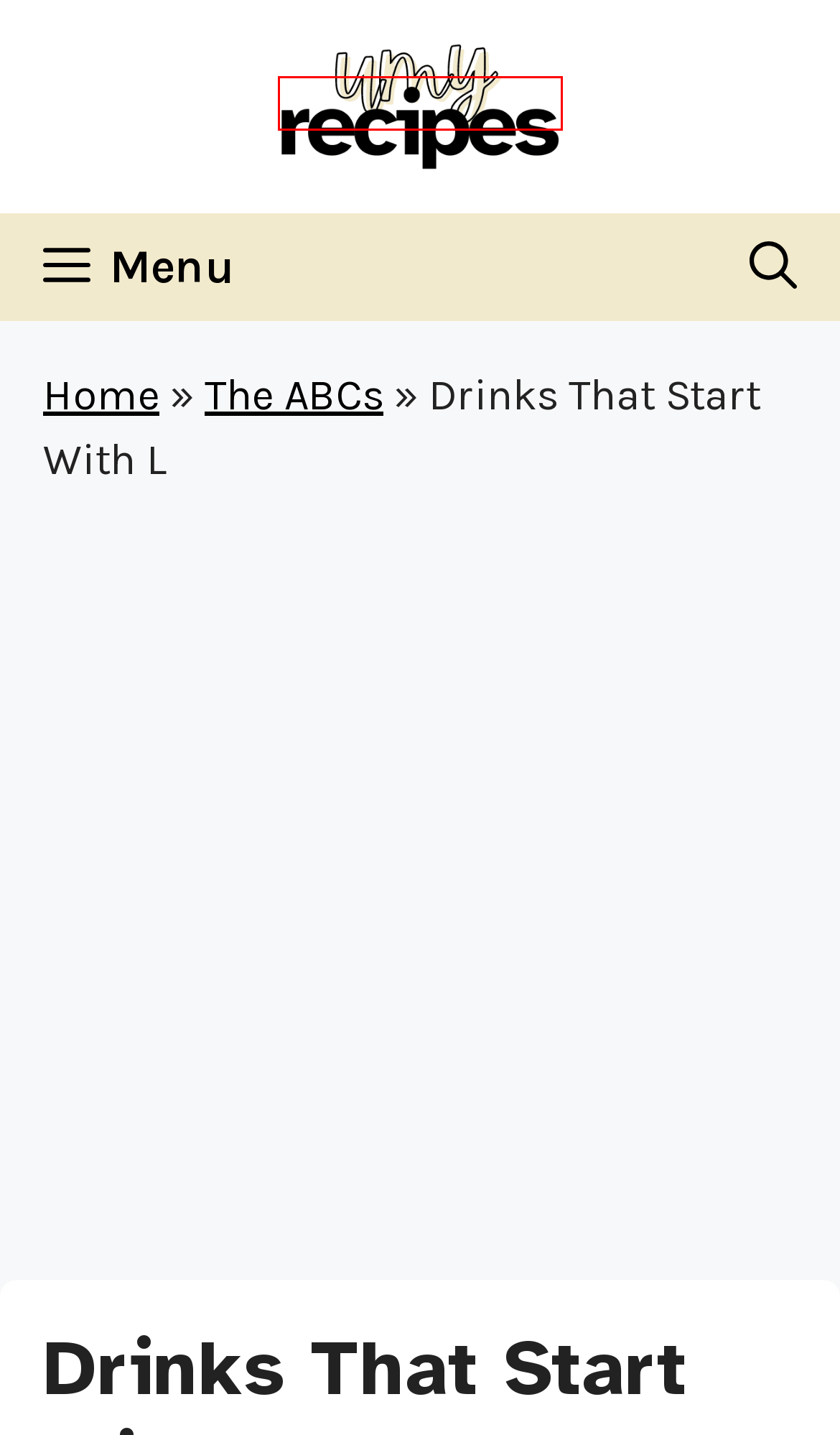With the provided webpage screenshot containing a red bounding box around a UI element, determine which description best matches the new webpage that appears after clicking the selected element. The choices are:
A. Umy Recipes | Delicious & Easy-to-Follow Recipes for Every Meal
B. Drinks That Start With B
C. Drinks That Start With J
D. The ABCs
E. Drinks That Start With C
F. Drinks That Start With E
G. Drinks That Start With F
H. Contact Us

A